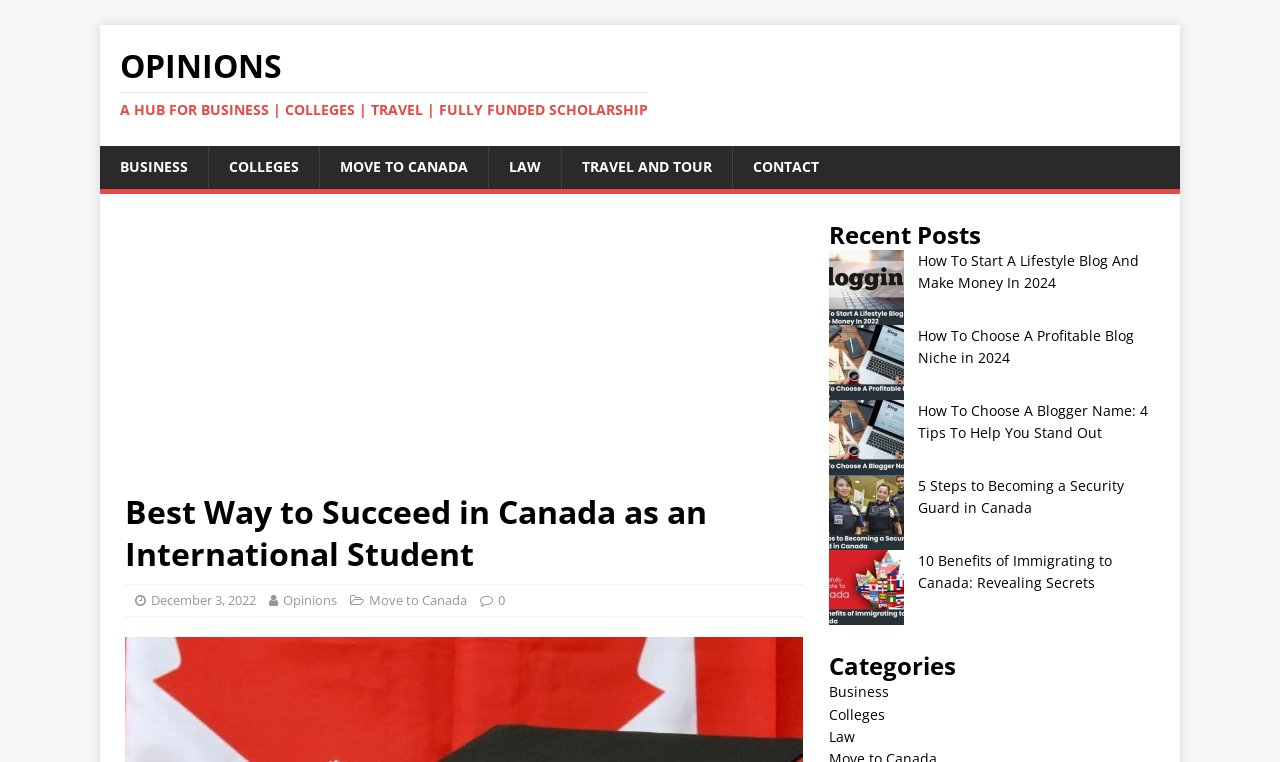Answer the question briefly using a single word or phrase: 
How many recent posts are listed on the webpage?

5